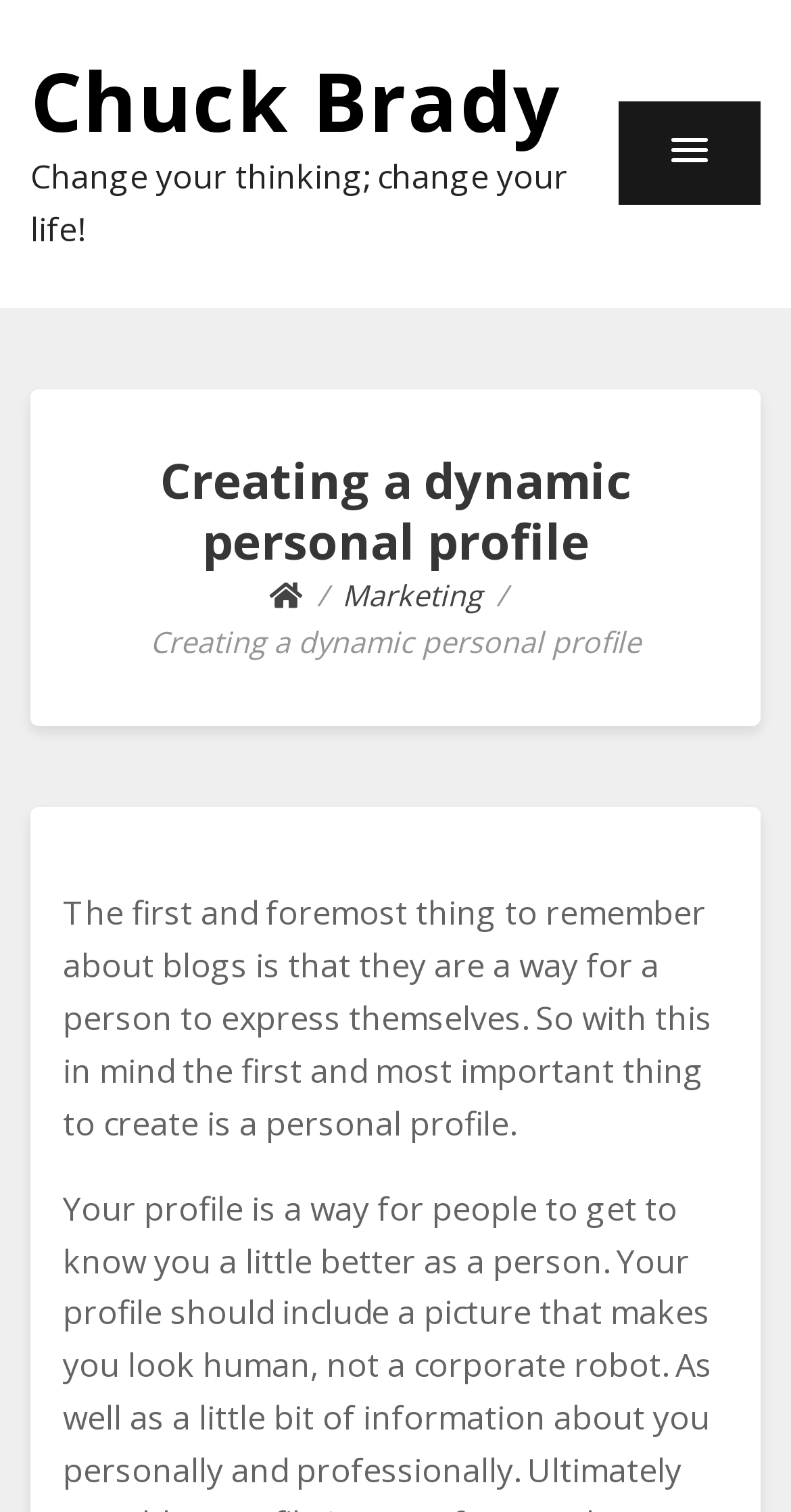Based on the image, give a detailed response to the question: What is the purpose of a blog?

The static text on the webpage mentions that 'the first and foremost thing to remember about blogs is that they are a way for a person to express themselves', which implies that the primary purpose of a blog is to provide a means of self-expression.